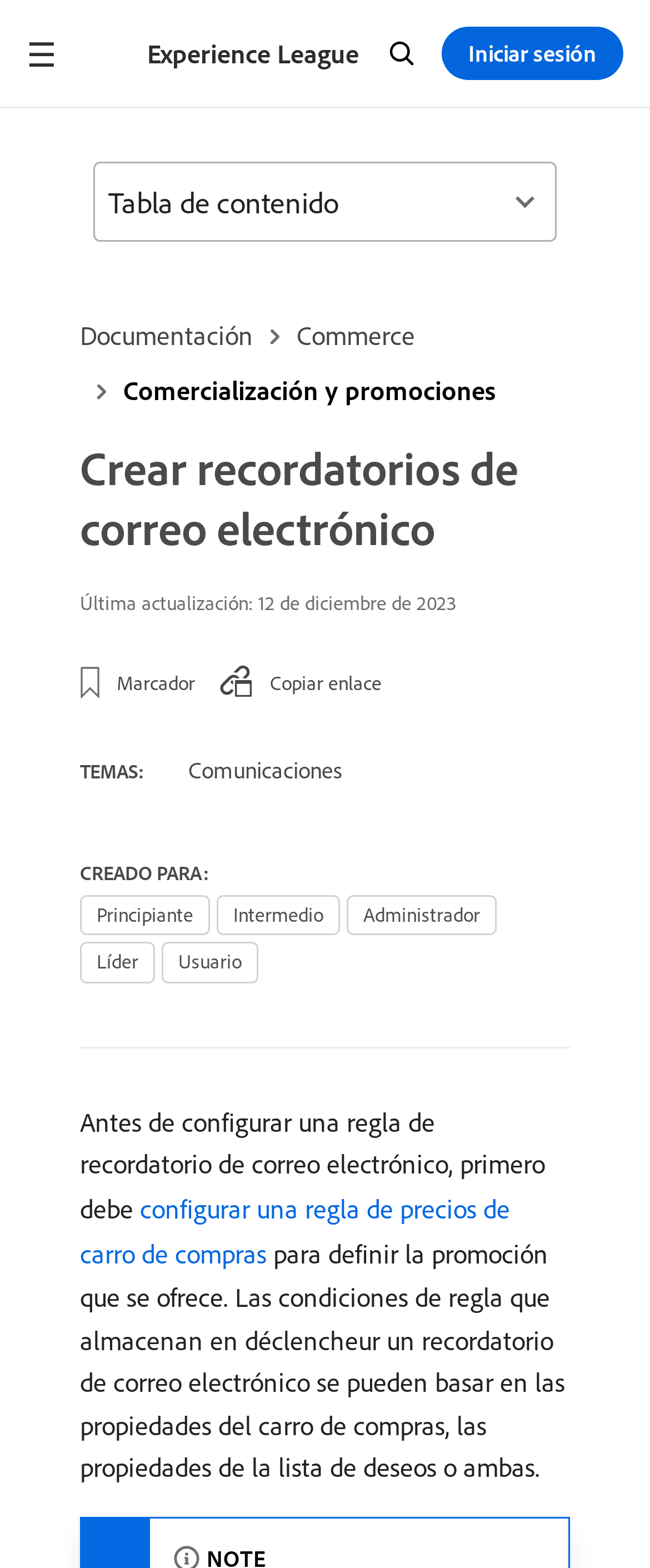From the screenshot, find the bounding box of the UI element matching this description: "MENU". Supply the bounding box coordinates in the form [left, top, right, bottom], each a float between 0 and 1.

None